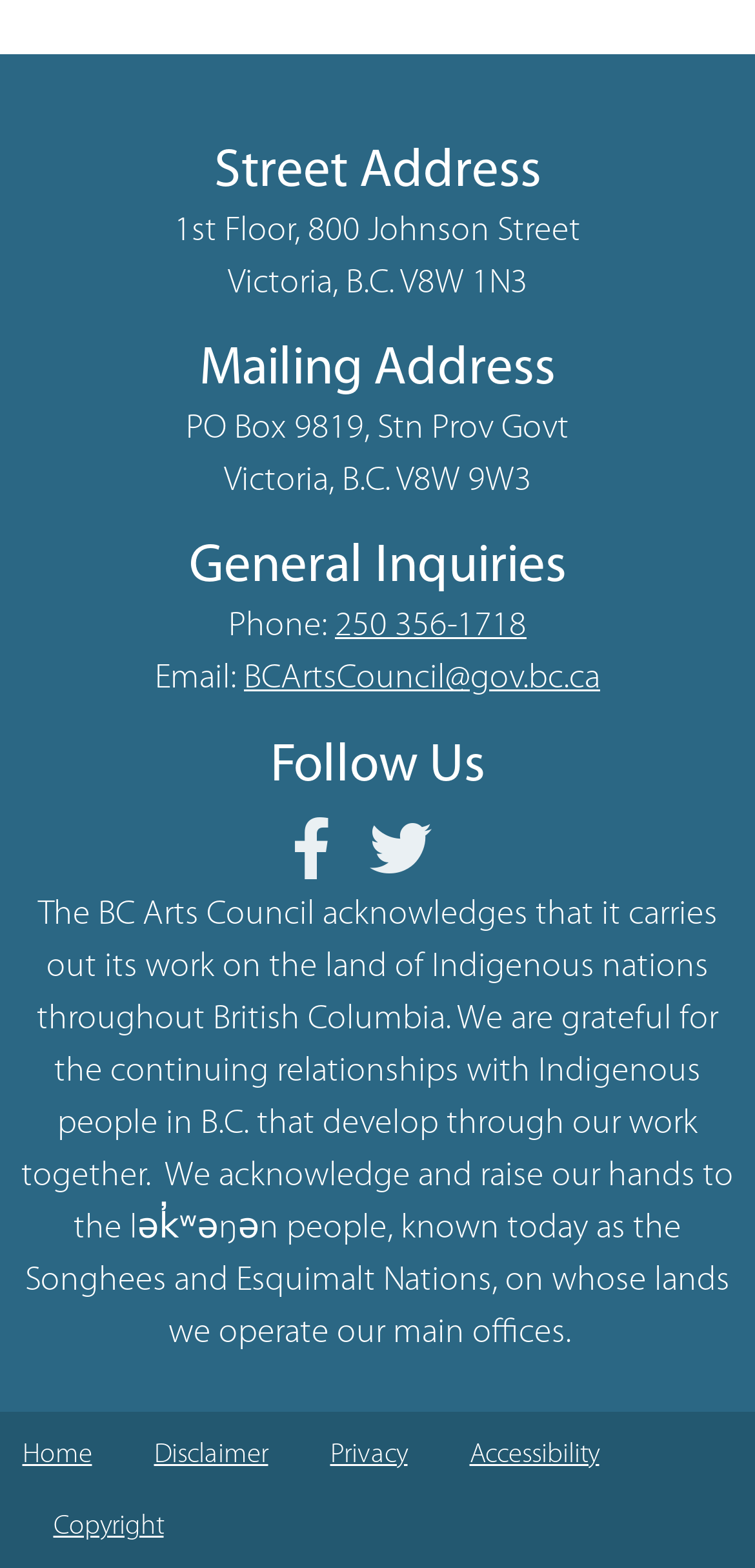Using the given element description, provide the bounding box coordinates (top-left x, top-left y, bottom-right x, bottom-right y) for the corresponding UI element in the screenshot: 250 356-1718

[0.444, 0.388, 0.697, 0.412]